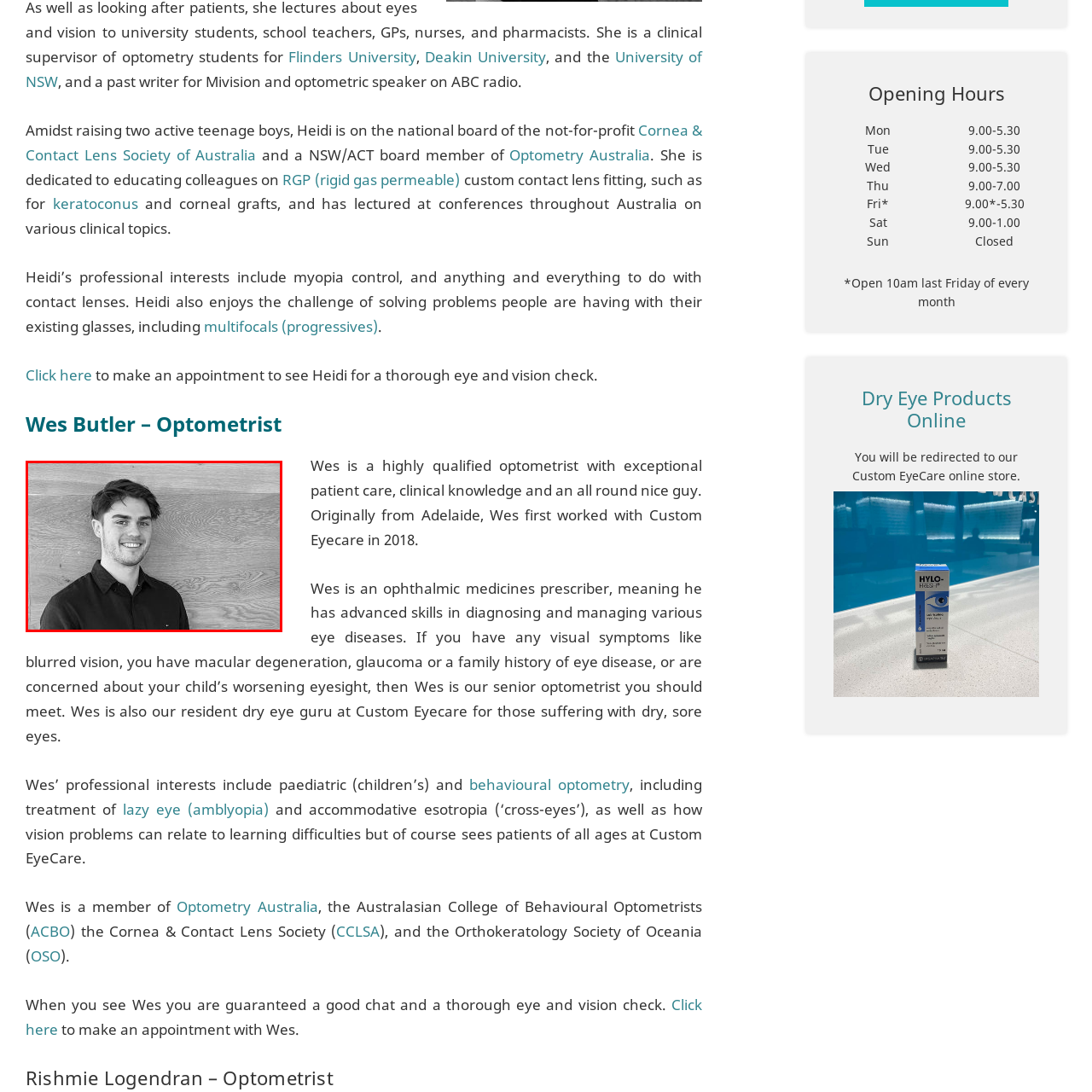Focus on the image within the purple boundary, What is Wes Butler recognized for? 
Answer briefly using one word or phrase.

Solving patients' visual challenges